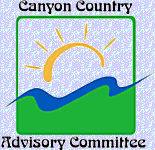Describe all the visual components present in the image.

The image features the emblem of the Canyon Country Advisory Committee, designed with vibrant colors and symbolic imagery. In the center, a stylized sun rises above a range of green hills, representing growth and community optimism. The sun, colored in a warm yellow-orange, casts rays outward, suggesting a bright future and warmth. Below this, the hills are depicted in deep green, evoking a sense of nature and stability. The committee's name, "Canyon Country Advisory Committee," is displayed prominently at the bottom in bold lettering, reinforcing the identity and mission of the organization focused on community planning and support. The background features a subtle, textured light blue, enhancing the overall inviting and positive atmosphere of the design.